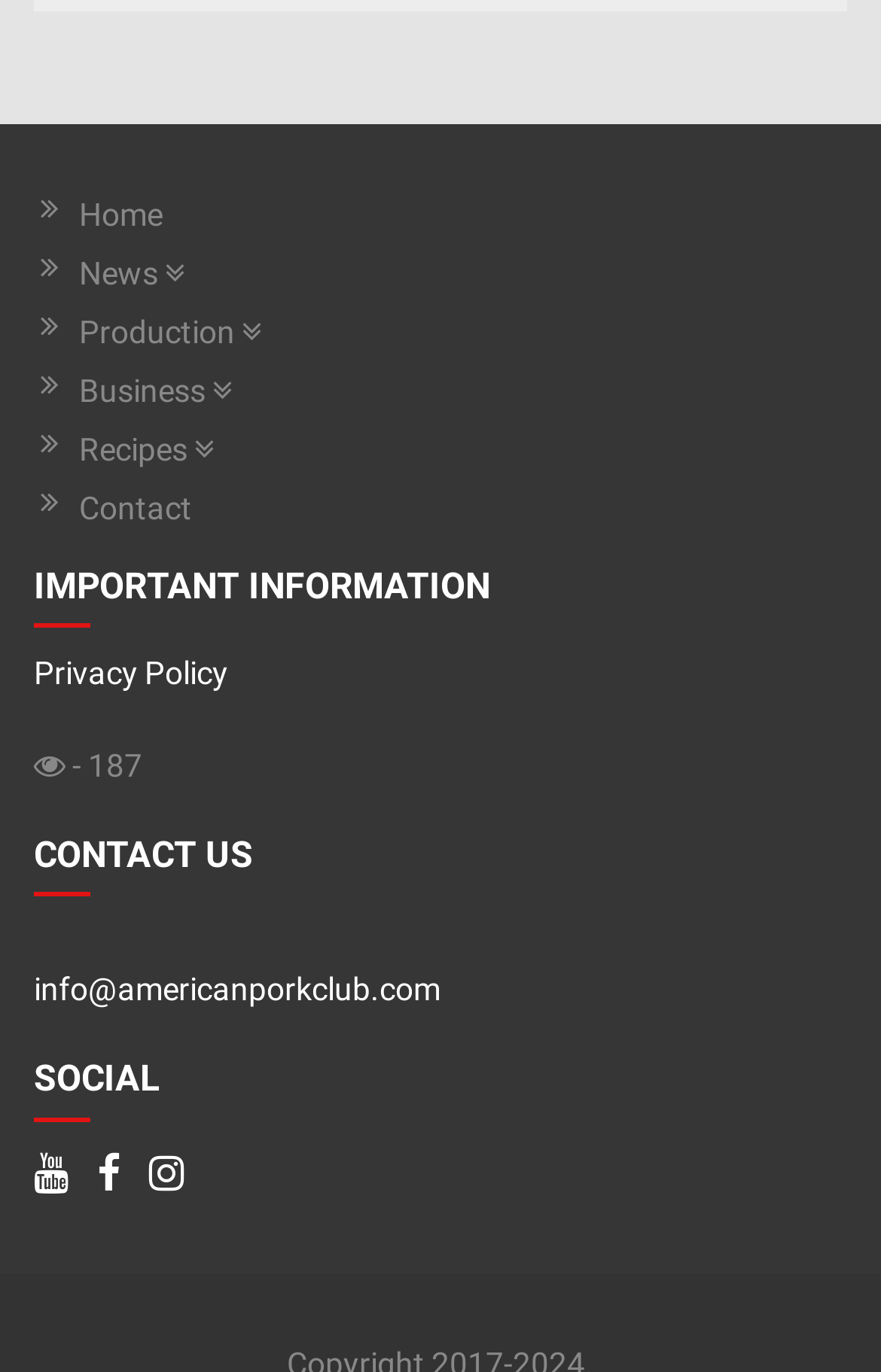Determine the bounding box coordinates of the element that should be clicked to execute the following command: "check privacy policy".

[0.038, 0.477, 0.259, 0.504]